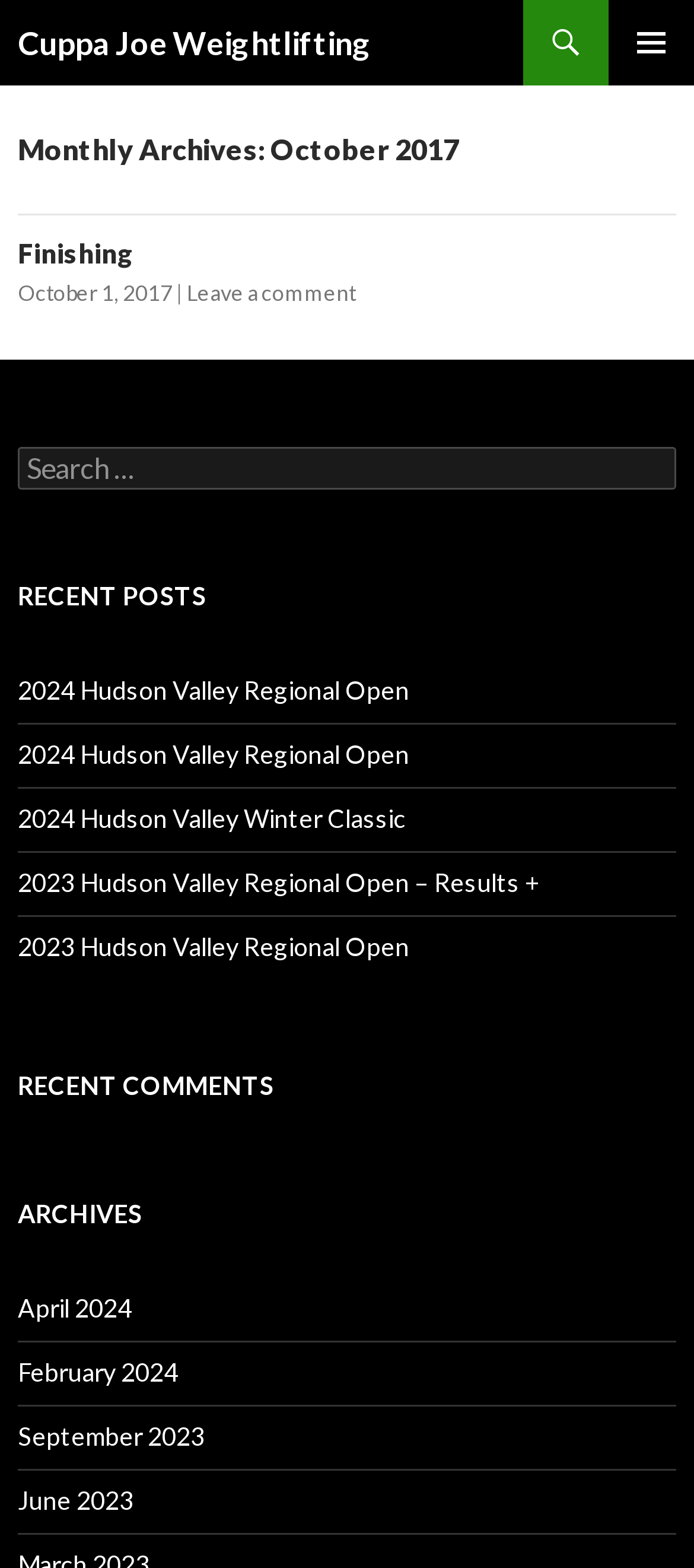Kindly determine the bounding box coordinates for the area that needs to be clicked to execute this instruction: "Check the archives for April 2024".

[0.026, 0.824, 0.19, 0.844]